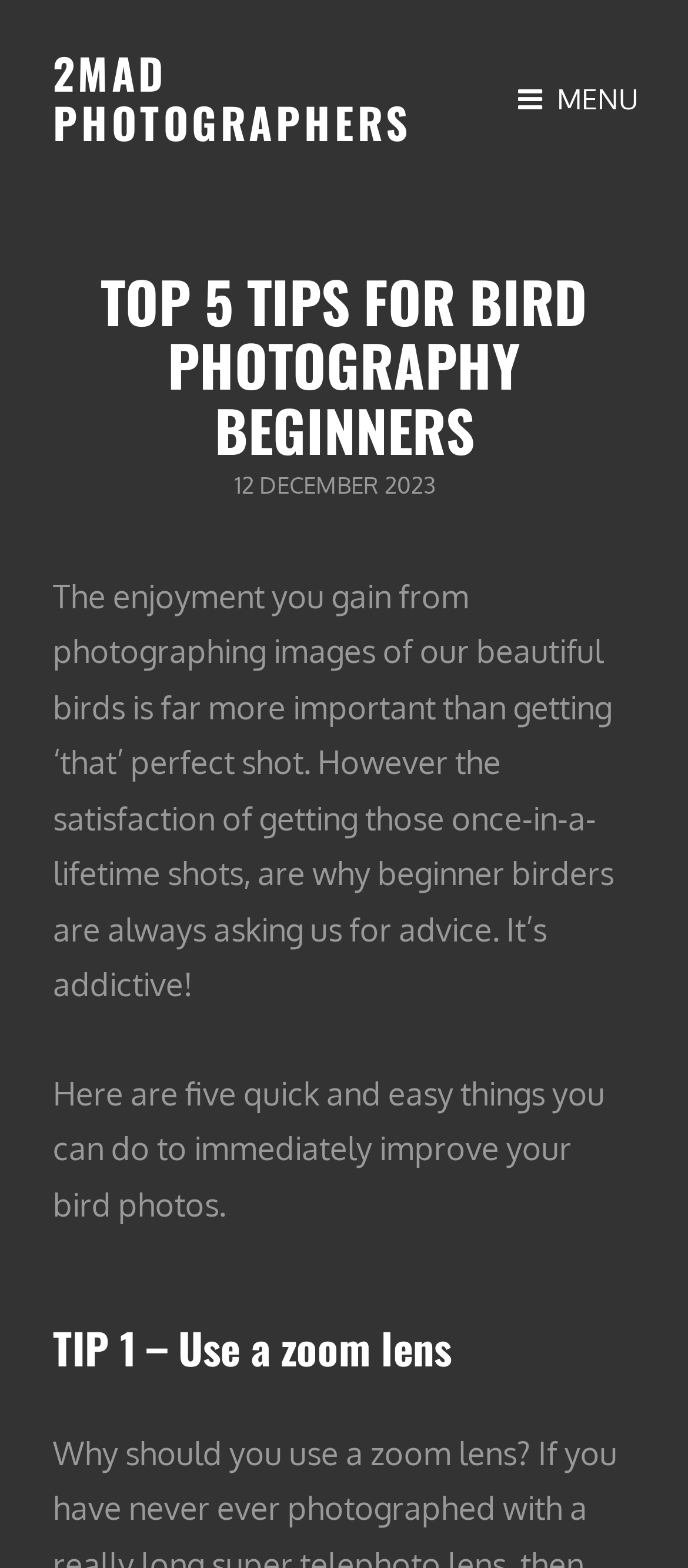What is the first tip for bird photography beginners?
Please answer the question with as much detail as possible using the screenshot.

I found the first tip by reading the heading 'TIP 1 – Use a zoom lens' which is the first tip listed on the webpage.